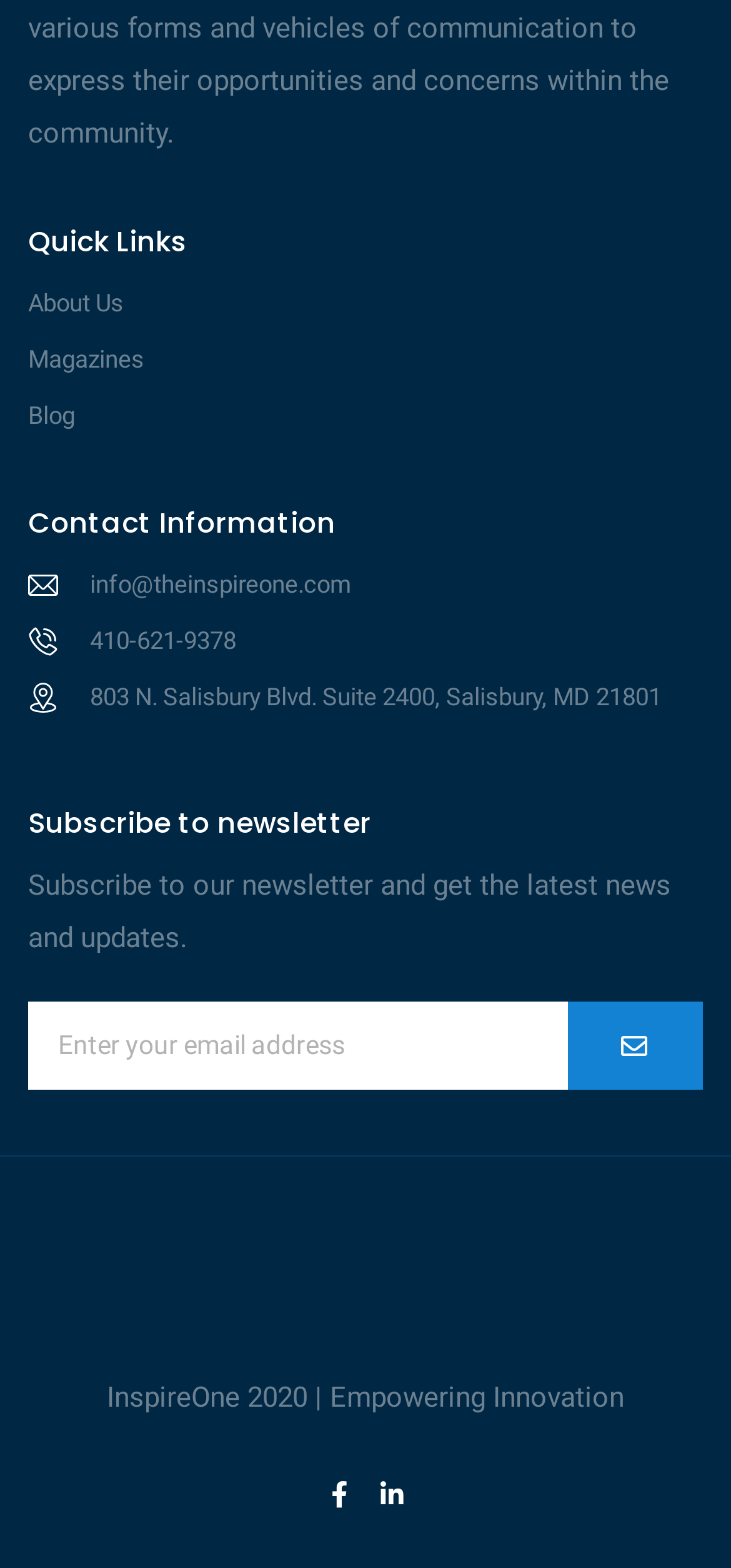Identify the bounding box coordinates of the part that should be clicked to carry out this instruction: "Check Facebook page".

[0.428, 0.936, 0.5, 0.97]